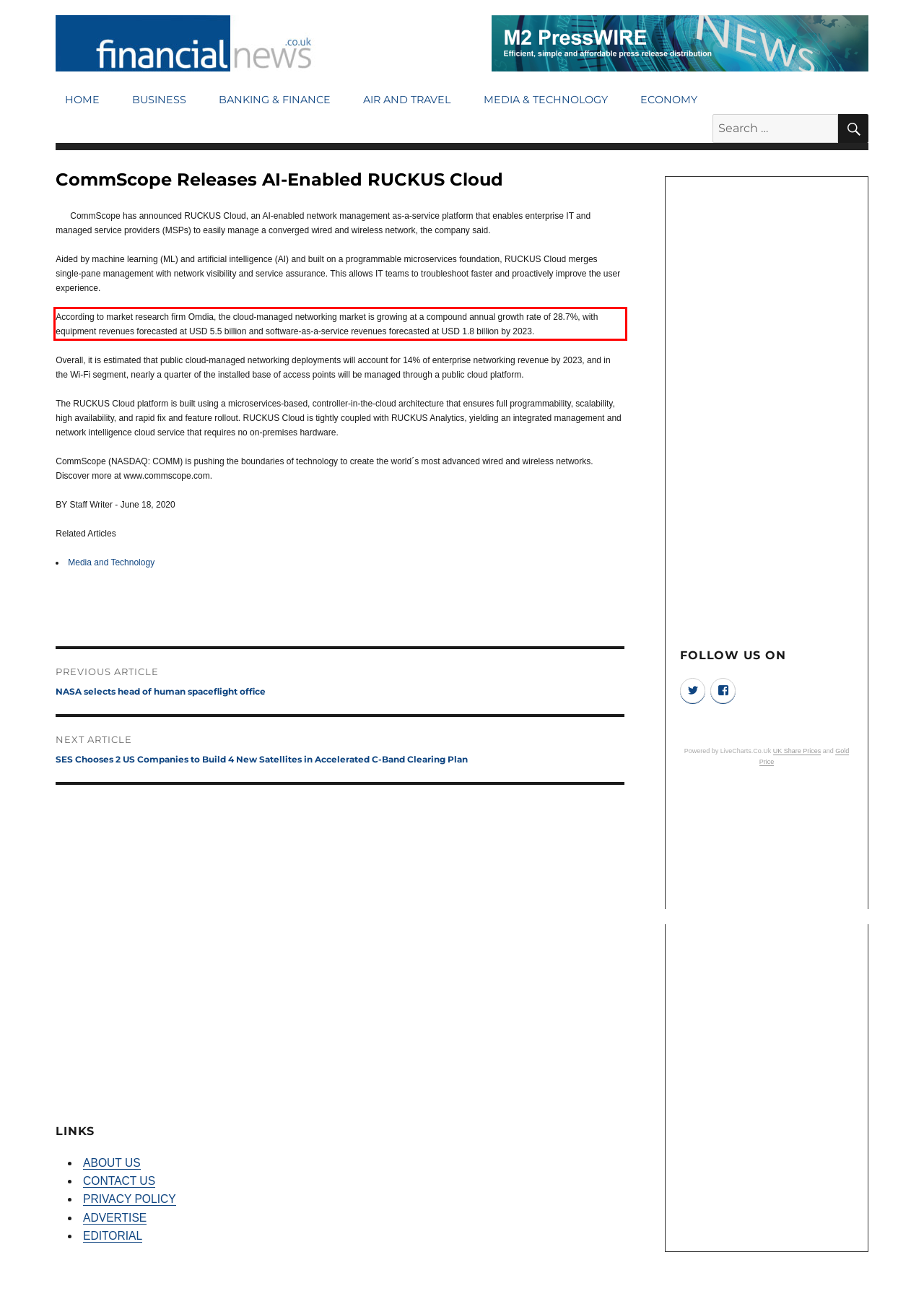Please recognize and transcribe the text located inside the red bounding box in the webpage image.

According to market research firm Omdia, the cloud-managed networking market is growing at a compound annual growth rate of 28.7%, with equipment revenues forecasted at USD 5.5 billion and software-as-a-service revenues forecasted at USD 1.8 billion by 2023.